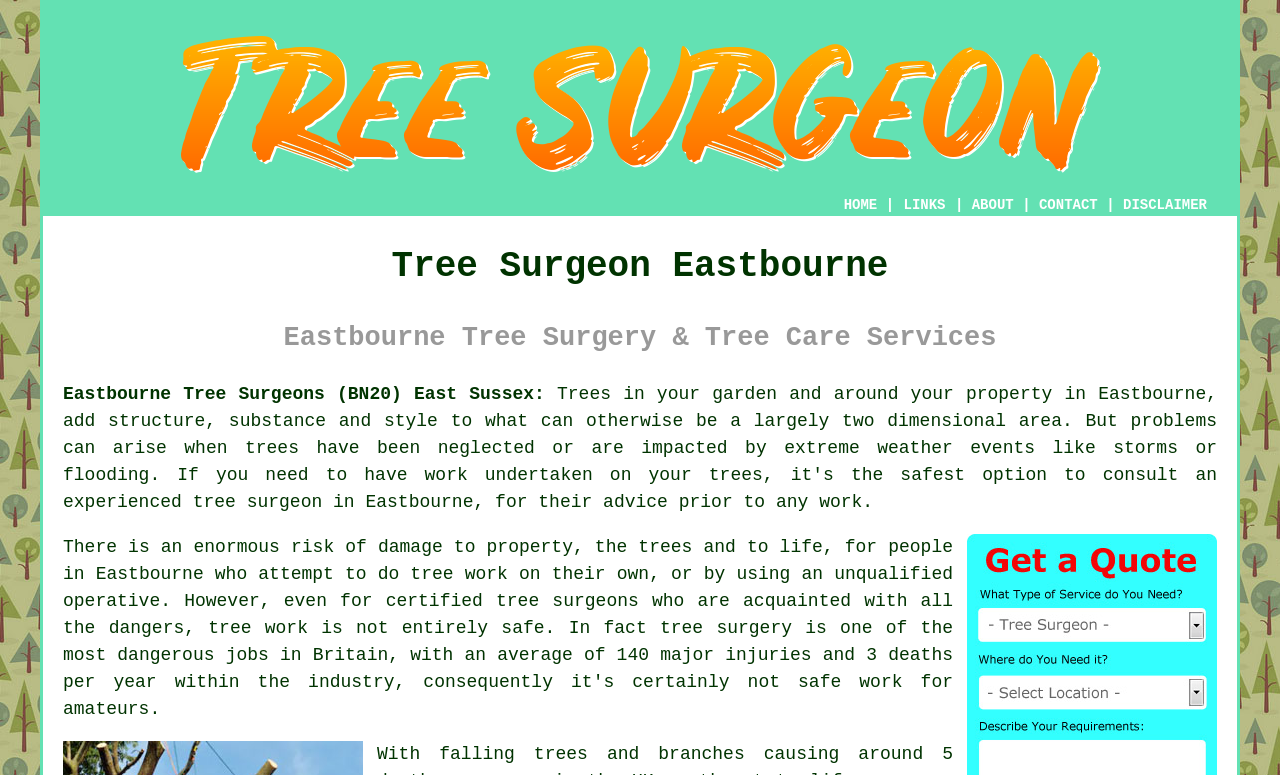Find the bounding box coordinates for the UI element whose description is: "Podcast". The coordinates should be four float numbers between 0 and 1, in the format [left, top, right, bottom].

None